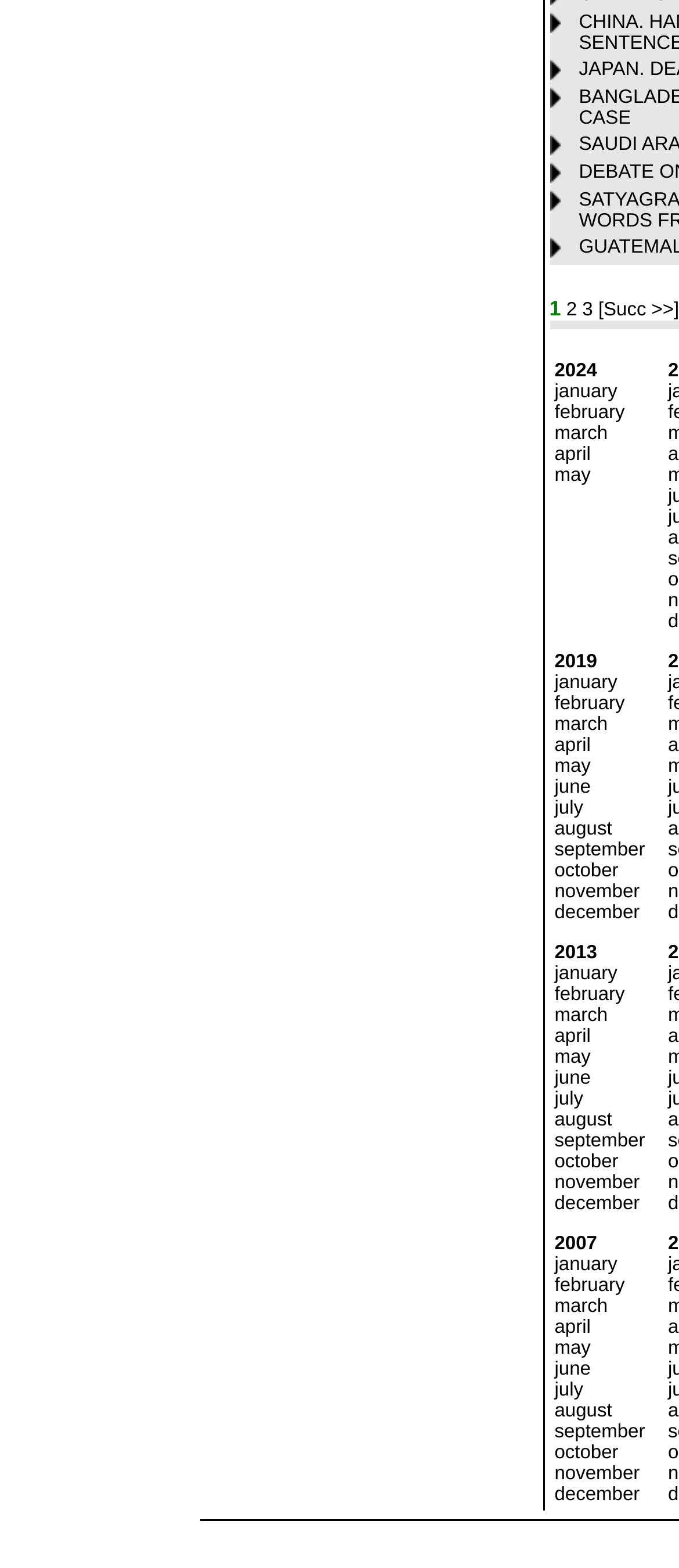What is the text of the first LayoutTableCell?
Using the image, answer in one word or phrase.

2024 january february march april may